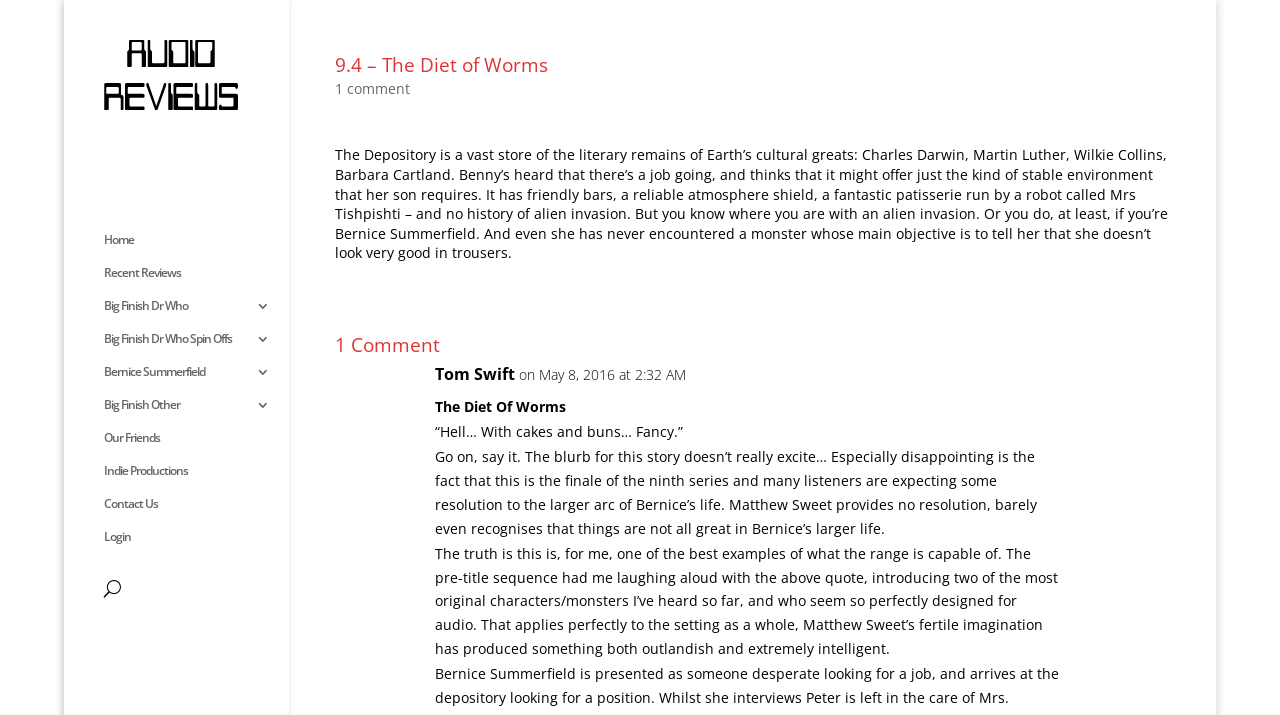What is the title of the audio review?
Please look at the screenshot and answer in one word or a short phrase.

The Diet of Worms